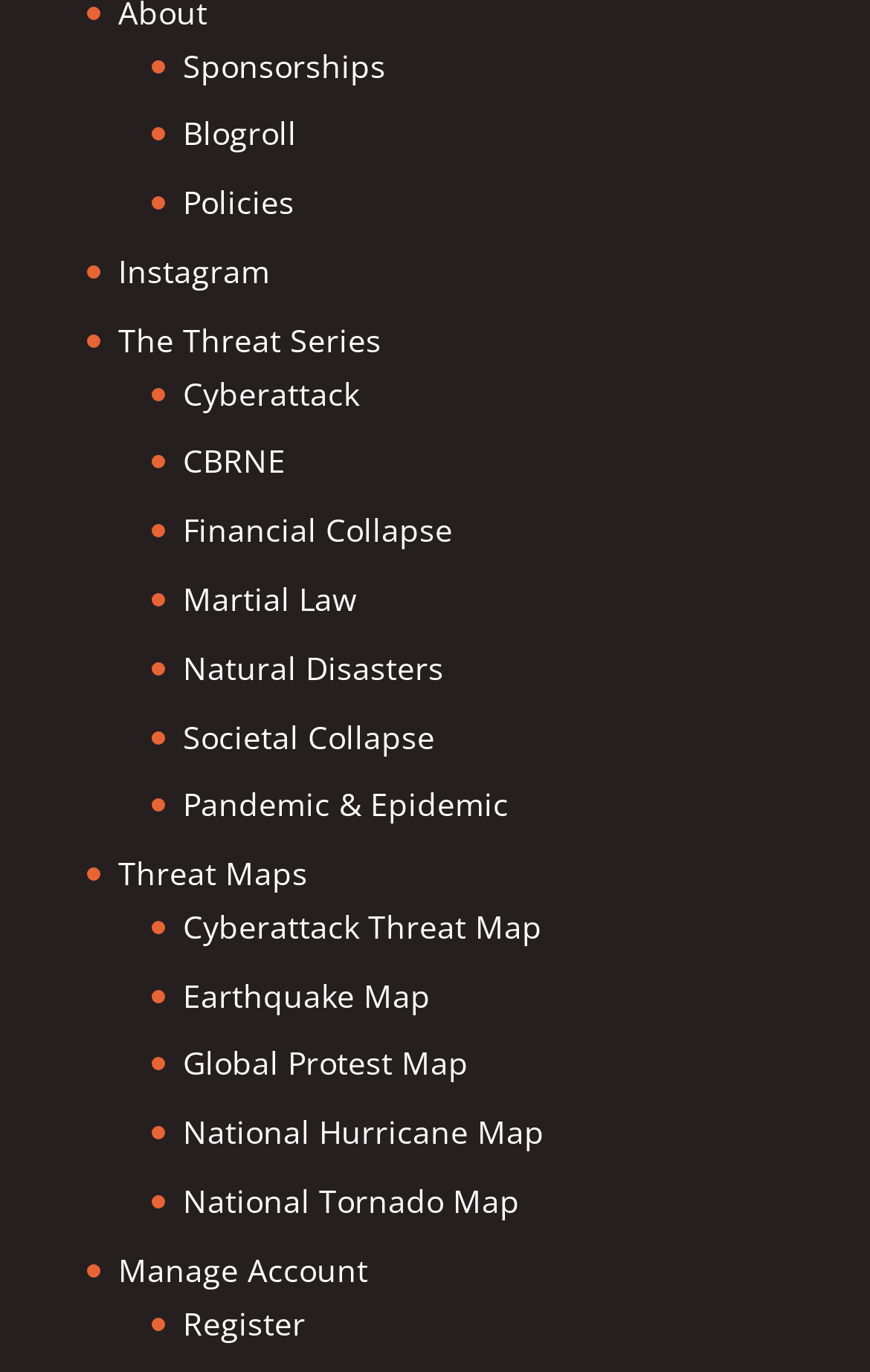For the following element description, predict the bounding box coordinates in the format (top-left x, top-left y, bottom-right x, bottom-right y). All values should be floating point numbers between 0 and 1. Description: CBRNE

[0.21, 0.321, 0.328, 0.352]